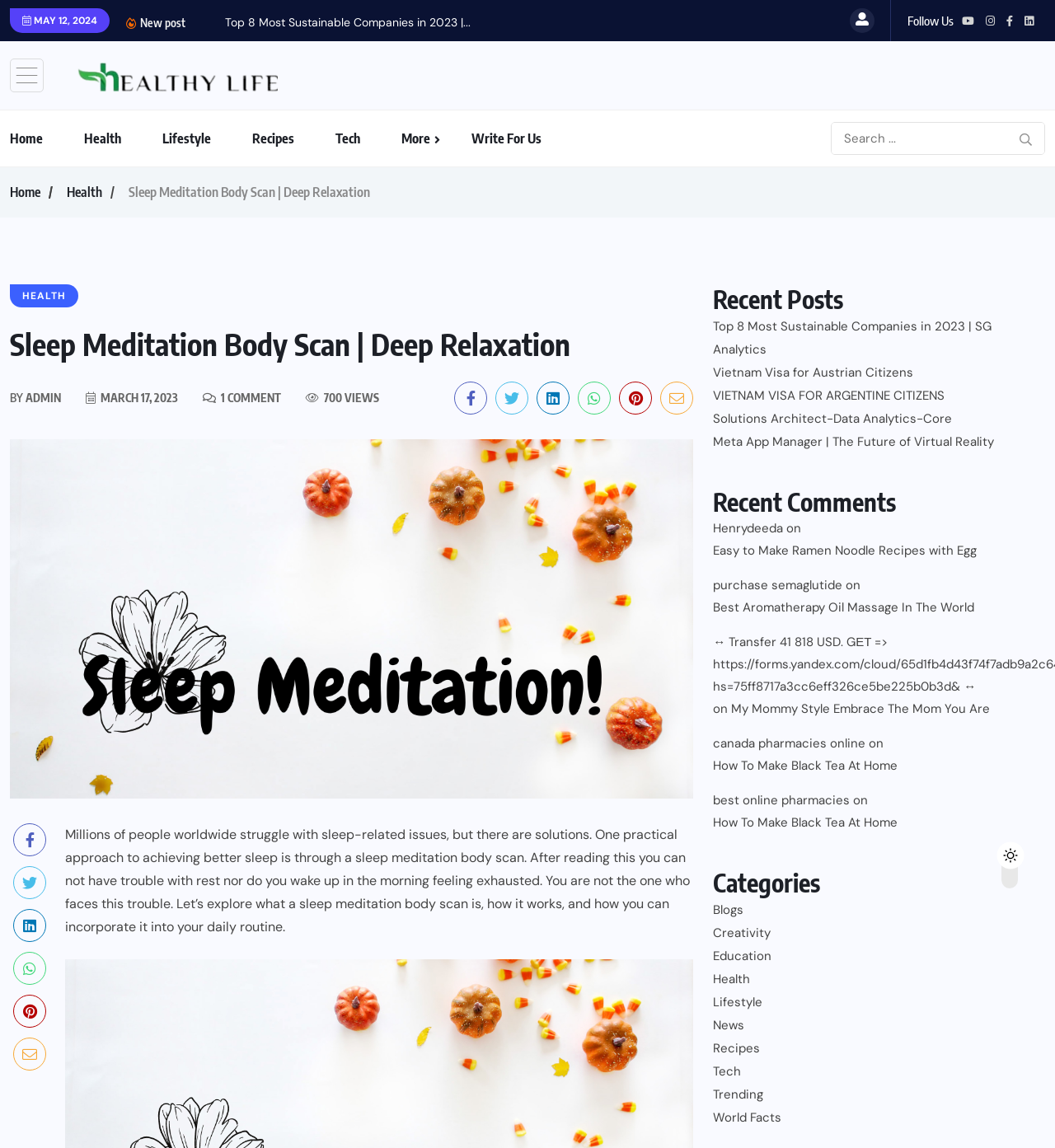Please find the bounding box for the UI component described as follows: "World Facts".

[0.676, 0.963, 0.741, 0.984]